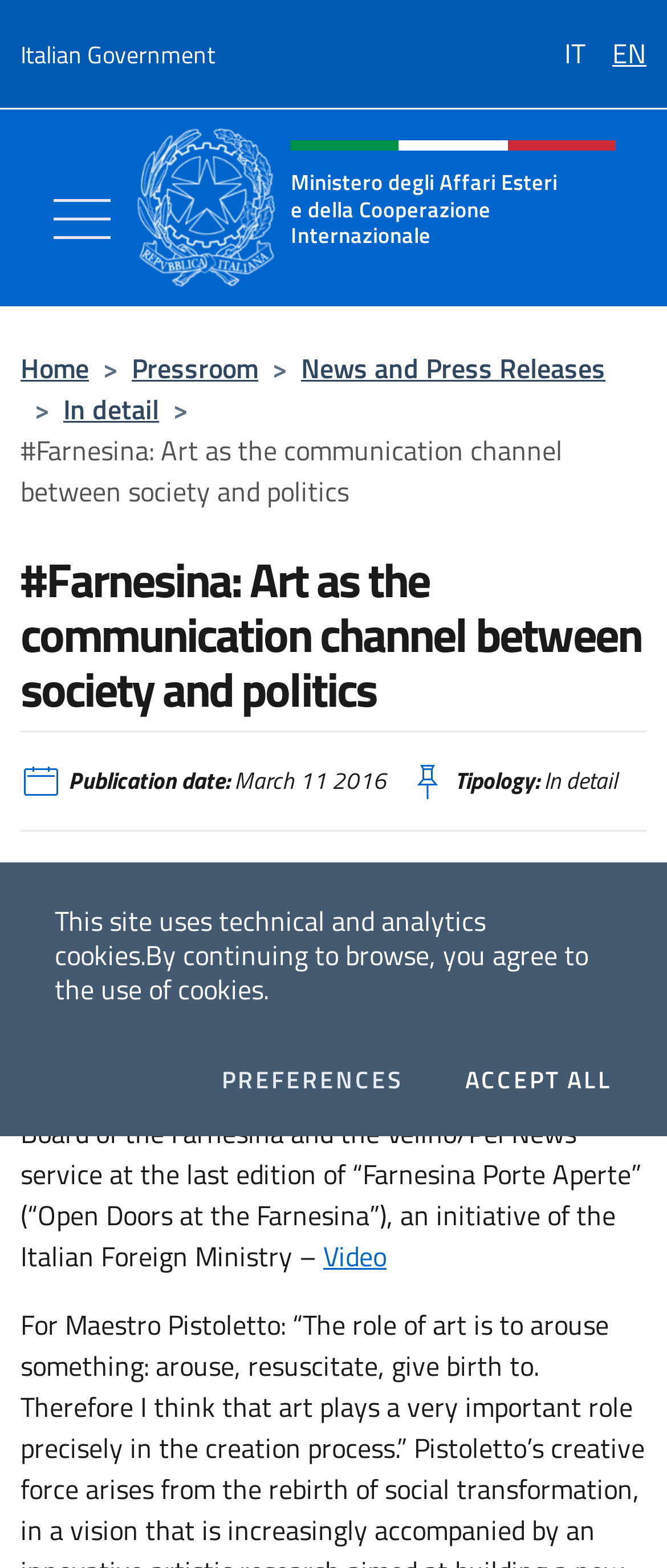Could you specify the bounding box coordinates for the clickable section to complete the following instruction: "browse archives of August 2016"?

None